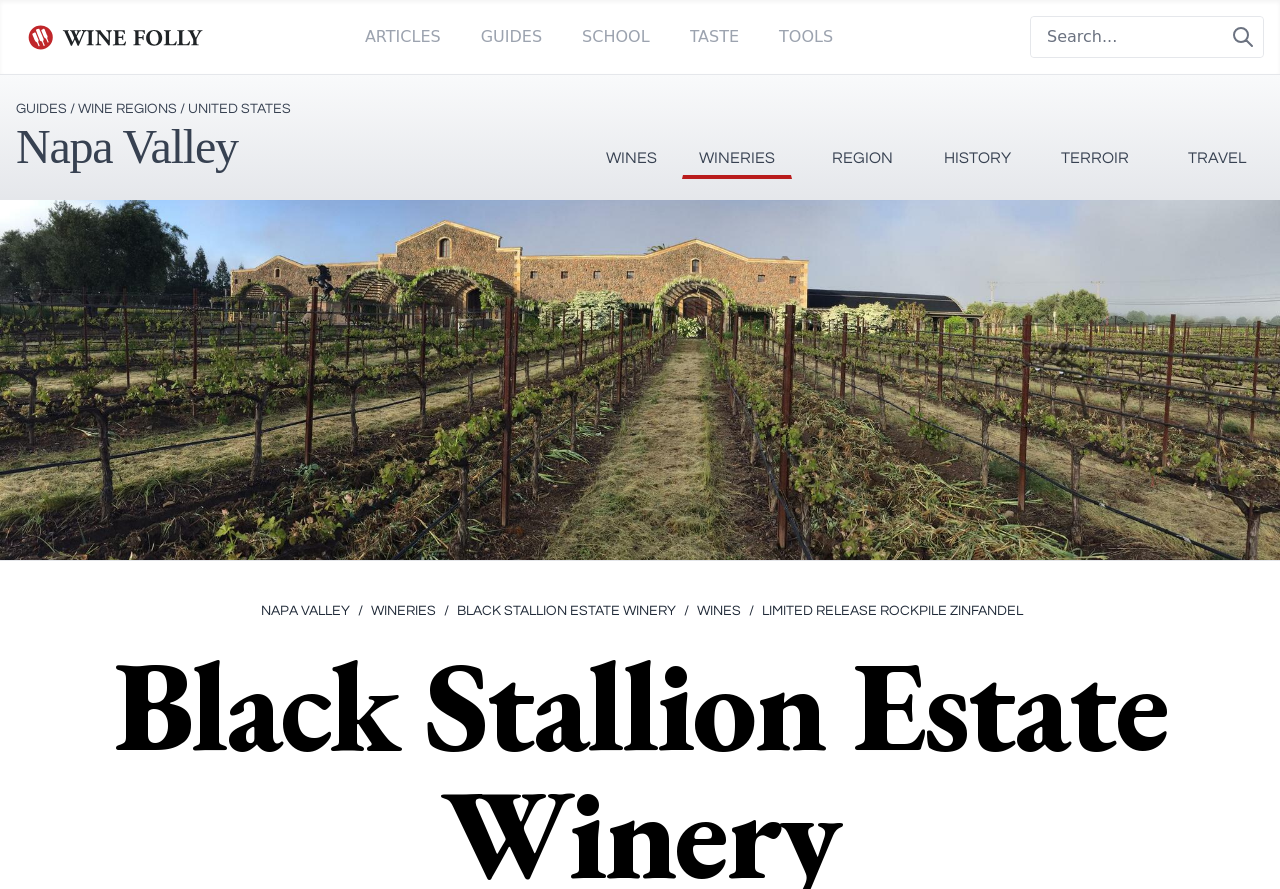Please locate the clickable area by providing the bounding box coordinates to follow this instruction: "Click the 'BUY NOW' button".

None